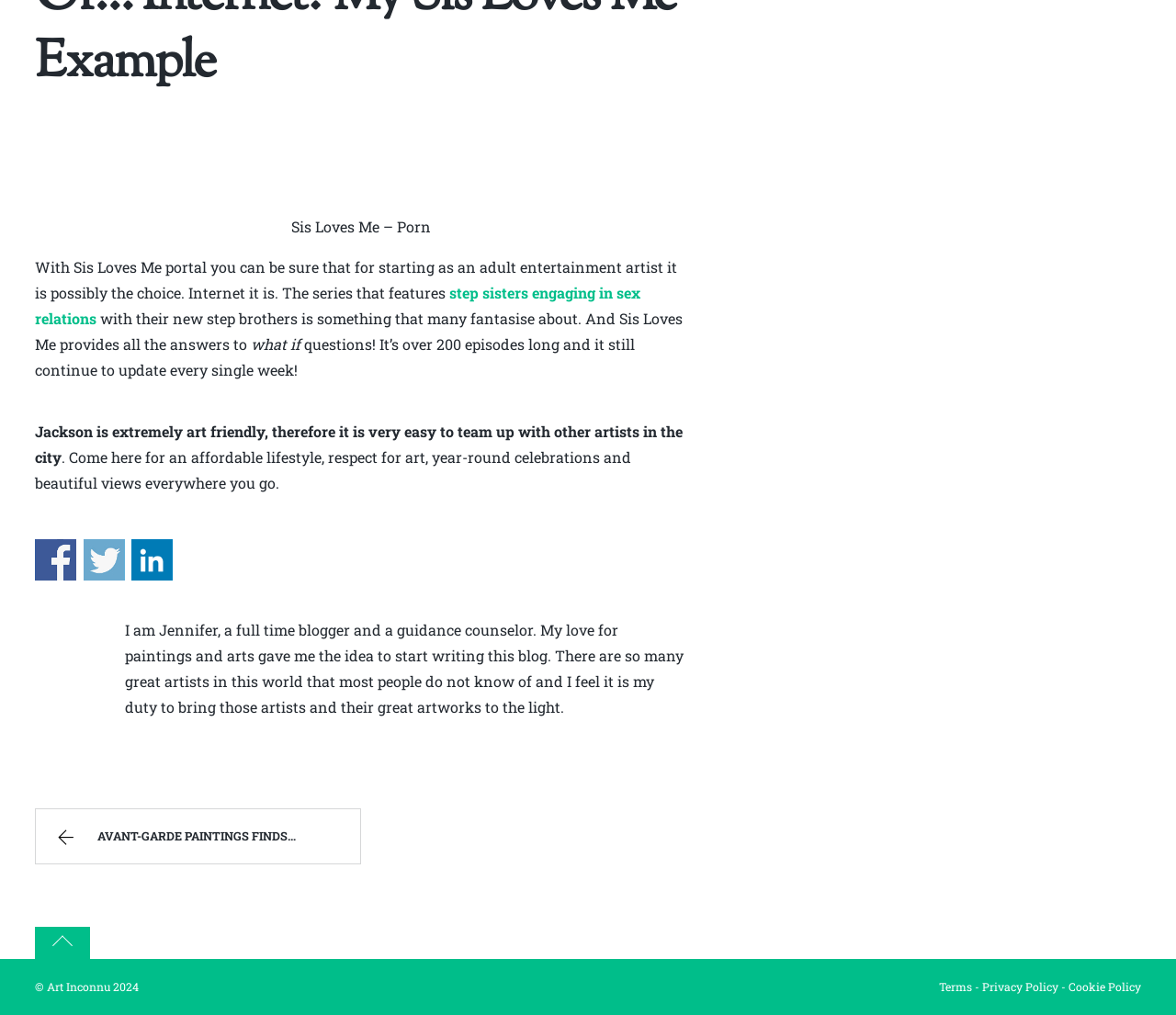Please identify the bounding box coordinates of where to click in order to follow the instruction: "Visit the blog of Jennifer, a full time blogger and a guidance counselor".

[0.106, 0.611, 0.581, 0.706]